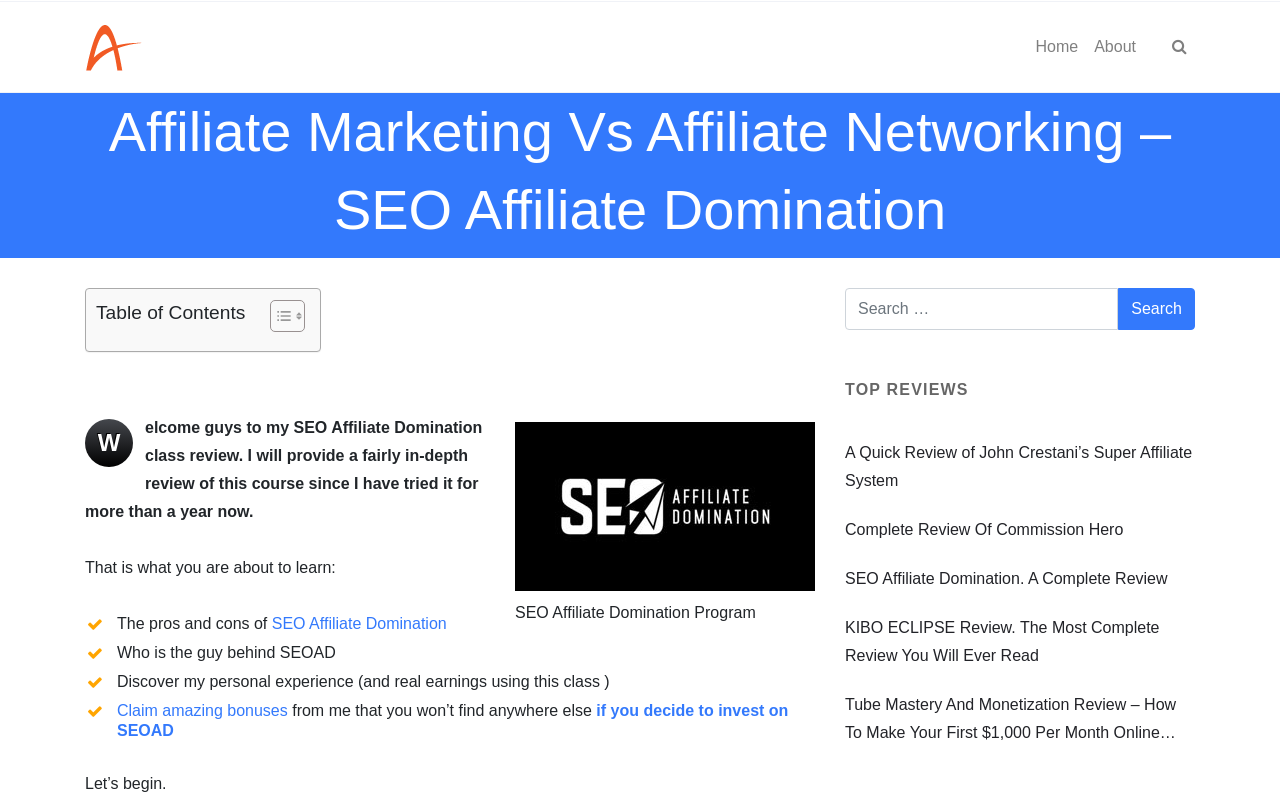Locate the UI element described by About and provide its bounding box coordinates. Use the format (top-left x, top-left y, bottom-right x, bottom-right y) with all values as floating point numbers between 0 and 1.

[0.849, 0.003, 0.894, 0.116]